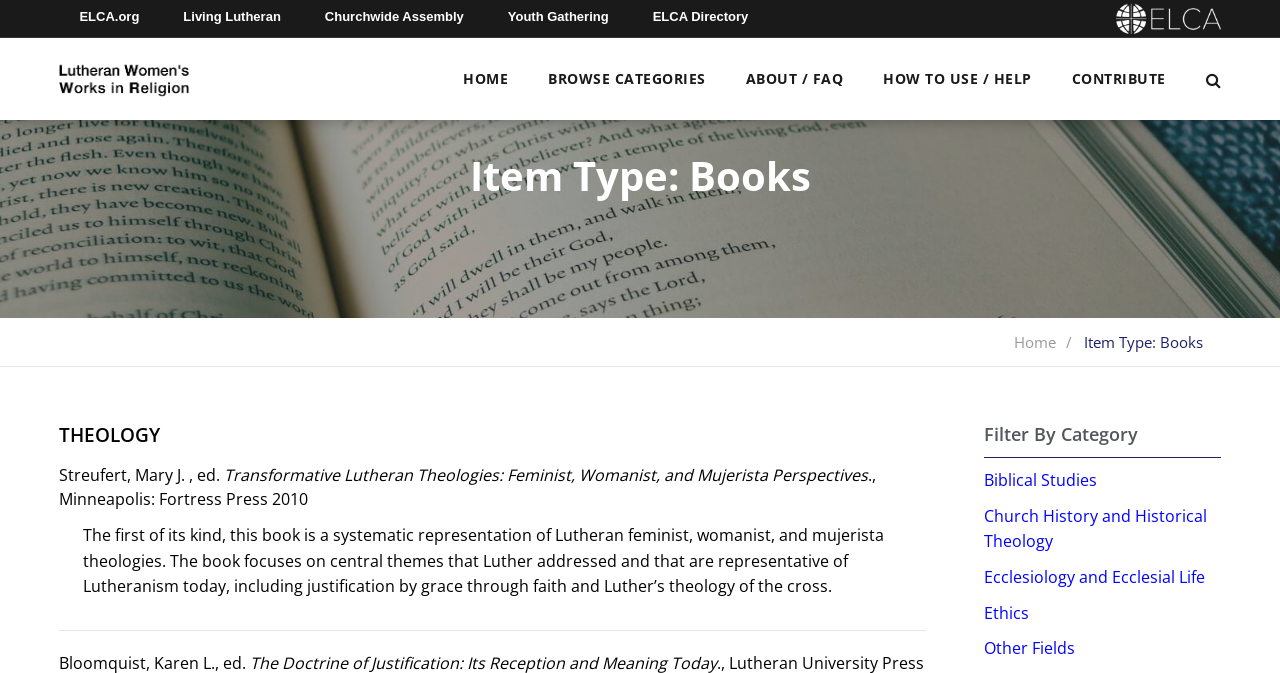Please reply with a single word or brief phrase to the question: 
What is the title of the book described on the webpage?

Transformative Lutheran Theologies